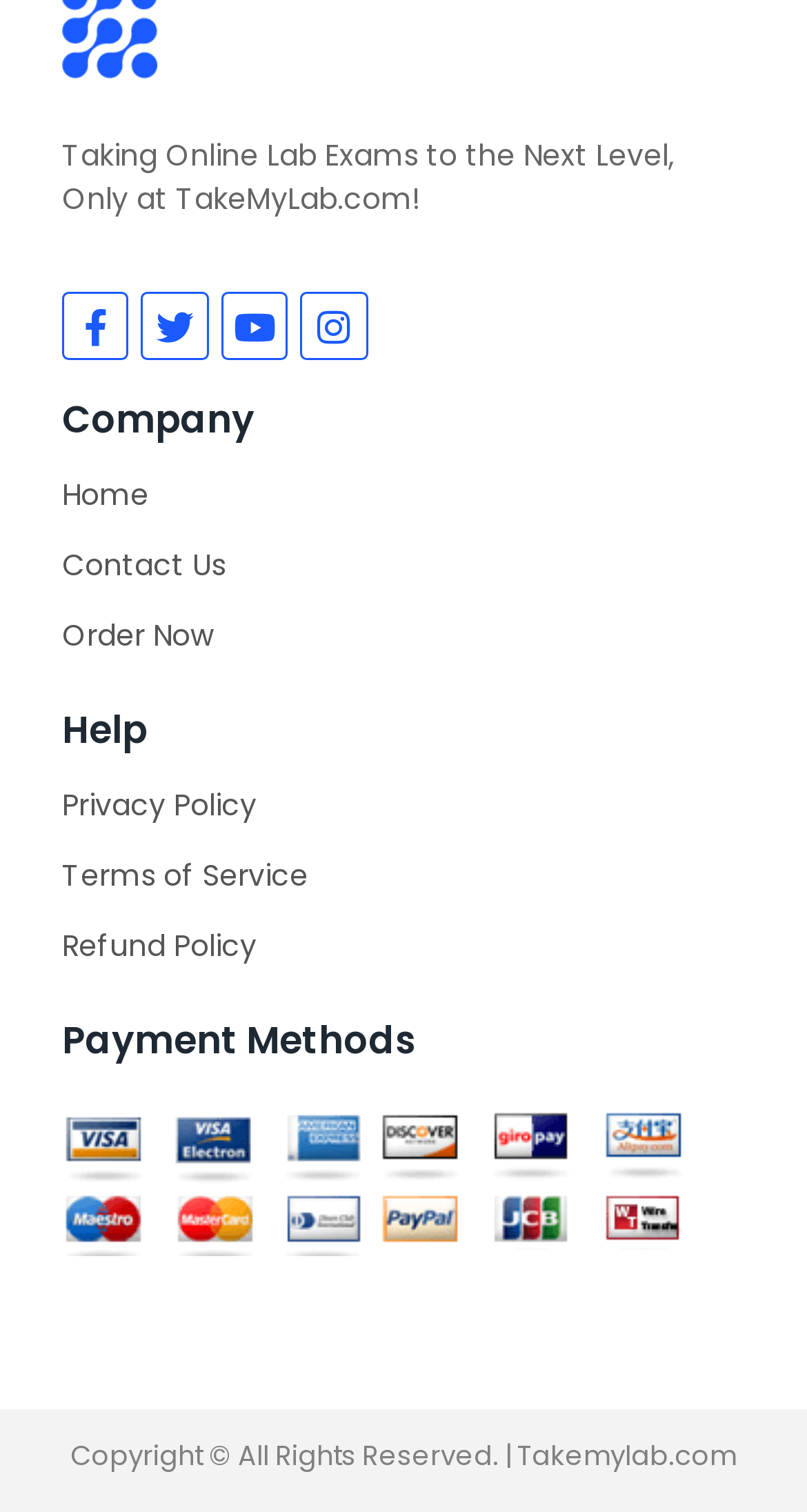How many social media links are present?
Examine the image and provide an in-depth answer to the question.

There are four social media links present on the webpage, which are Facebook, Twitter, Youtube, and Instagram, located at the top of the webpage.